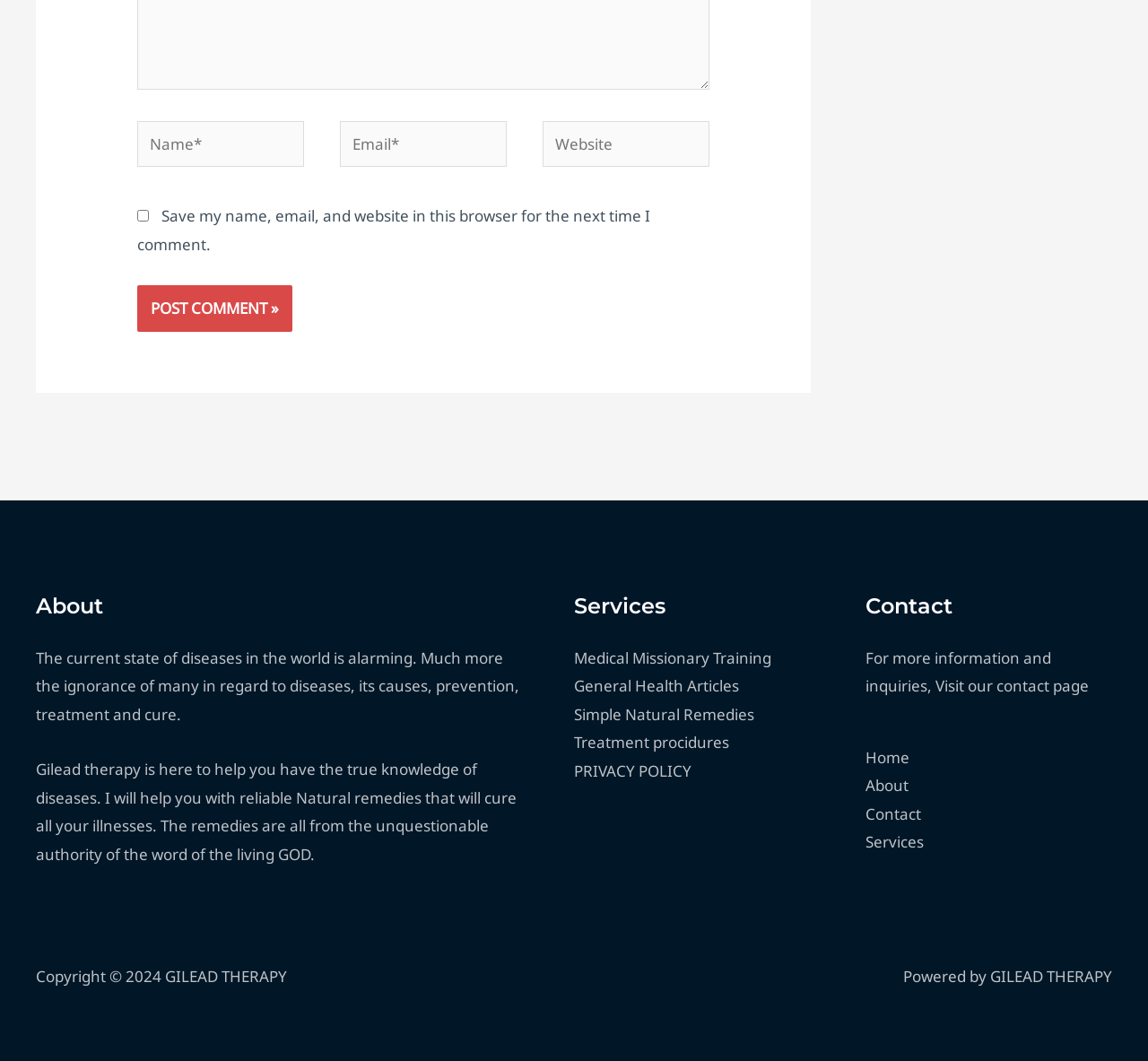What is the purpose of Gilead Therapy?
Based on the image, answer the question with as much detail as possible.

Based on the text in the 'About' section, it is clear that Gilead Therapy aims to provide reliable natural remedies to cure illnesses, and the website is a platform to share this knowledge.